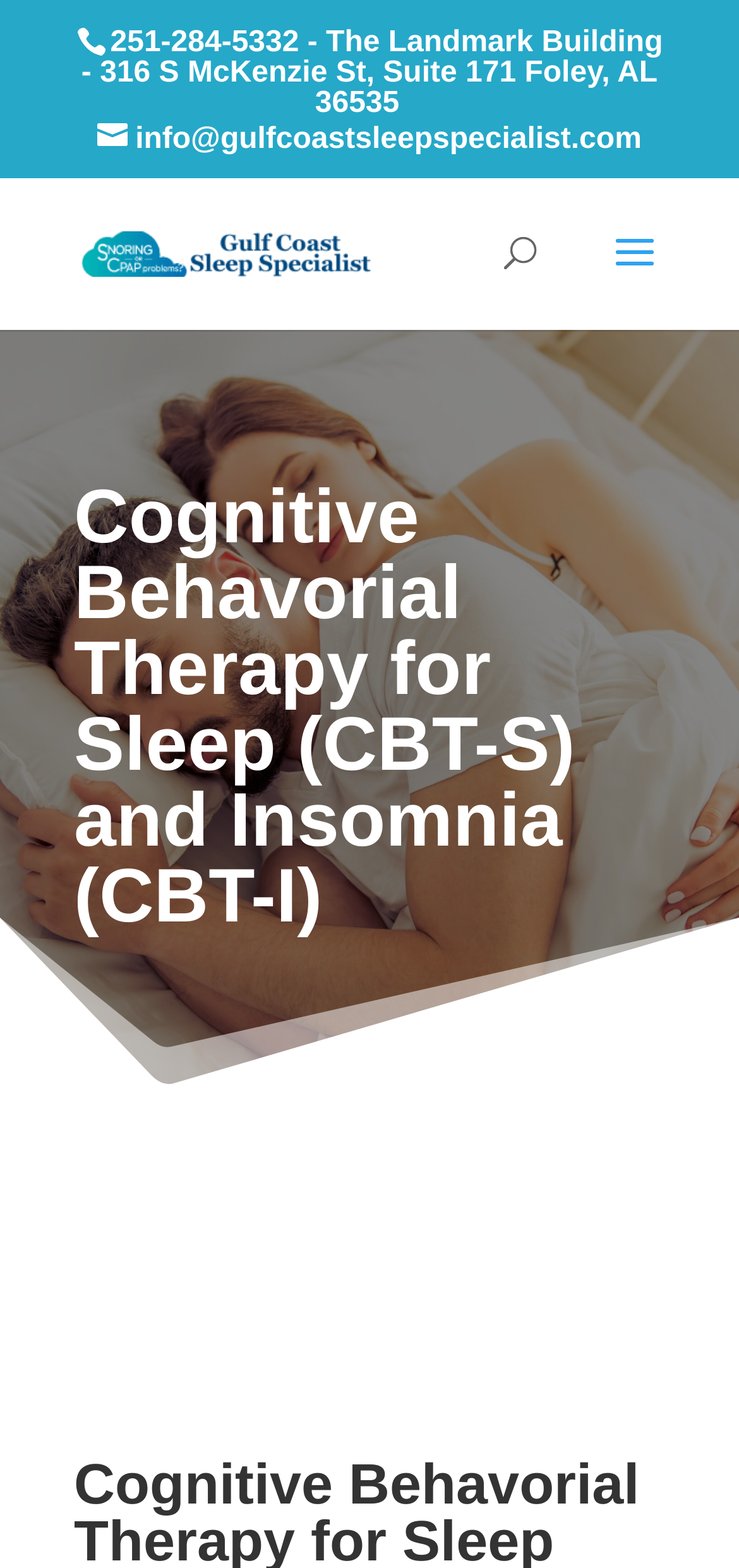Give an extensive and precise description of the webpage.

The webpage is about Cognitive Behavioral Therapy, specifically for sleep and insomnia. At the top, there is a header section with the title "Cognitive Behavorial Therapy | gulfcoastsleepspecialist". Below this, on the left side, there is a block of text displaying the contact information, including a phone number, address, and email. To the right of this text, there is a link to the website "gulfcoastsleepspecialist" accompanied by a small logo image.

In the middle of the page, there is a search bar with a label "Search for:" where users can input their queries. This search bar is positioned roughly in the center of the page, horizontally.

Further down, there is a prominent heading that reads "Cognitive Behavorial Therapy for Sleep (CBT-S) and Insomnia (CBT-I)". This heading spans almost the entire width of the page and is centered.